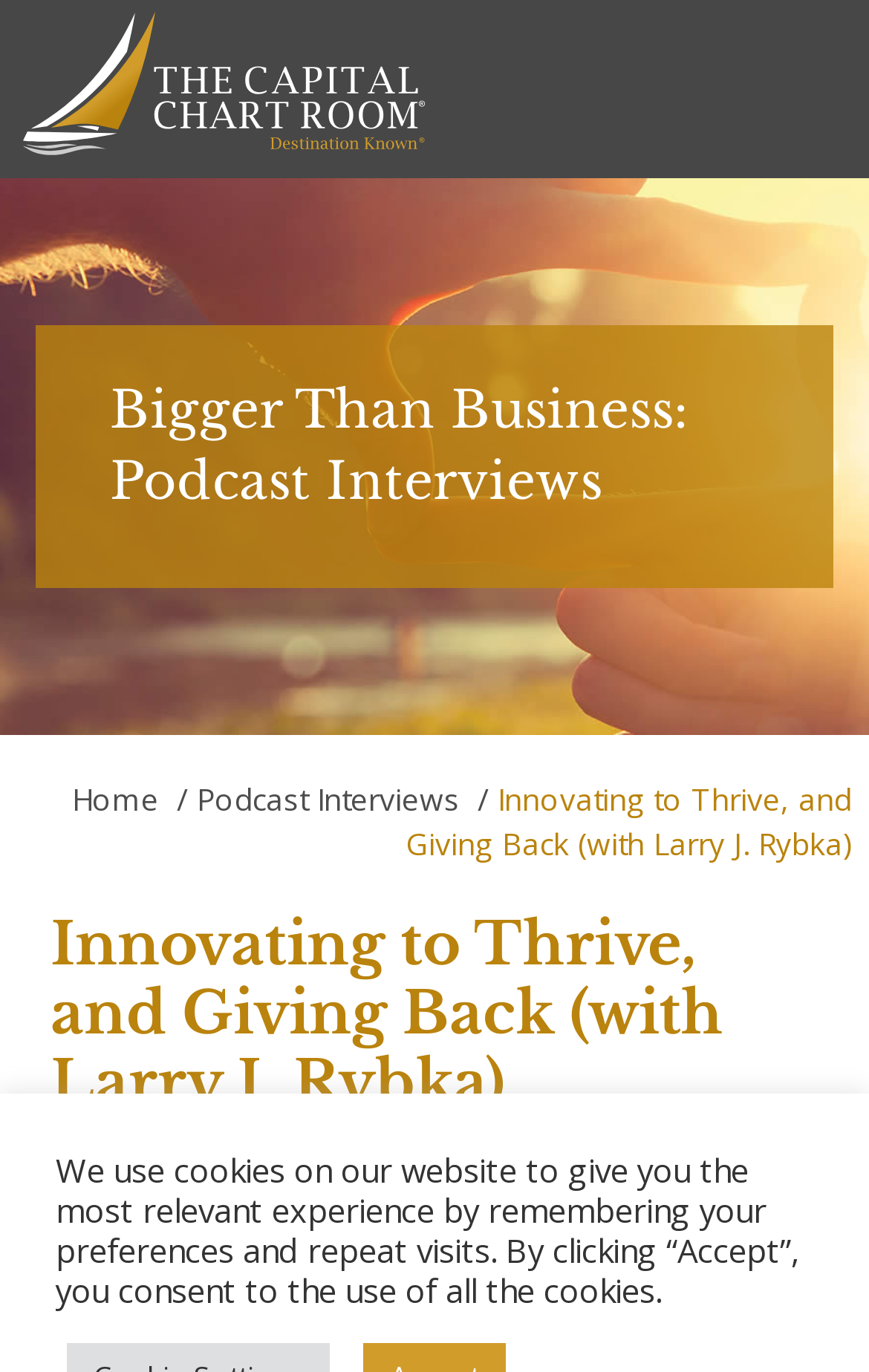How many links are there in the top navigation?
Using the screenshot, give a one-word or short phrase answer.

3